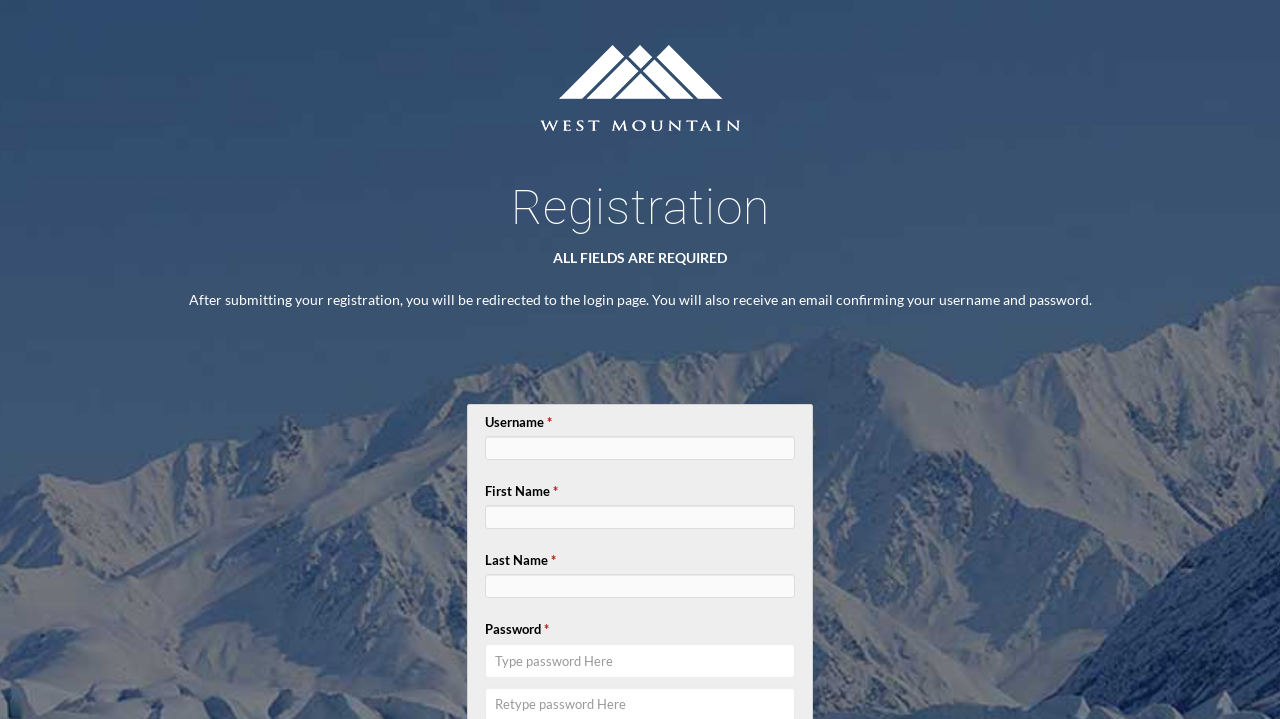Provide the bounding box coordinates of the HTML element this sentence describes: "parent_node: Username * name="swpm-2"". The bounding box coordinates consist of four float numbers between 0 and 1, i.e., [left, top, right, bottom].

[0.379, 0.606, 0.621, 0.64]